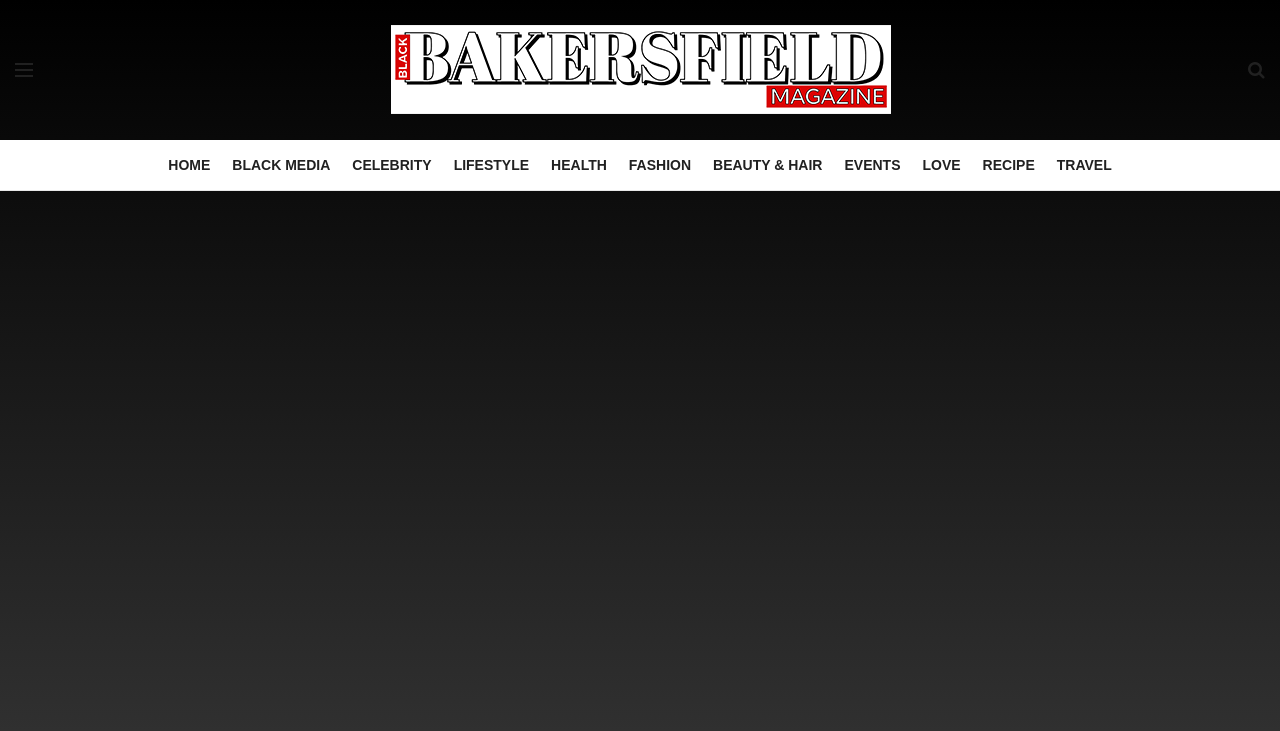Locate the bounding box coordinates of the area to click to fulfill this instruction: "Search for event venues, caterers, party tents, etc.". The bounding box should be presented as four float numbers between 0 and 1, in the order [left, top, right, bottom].

None